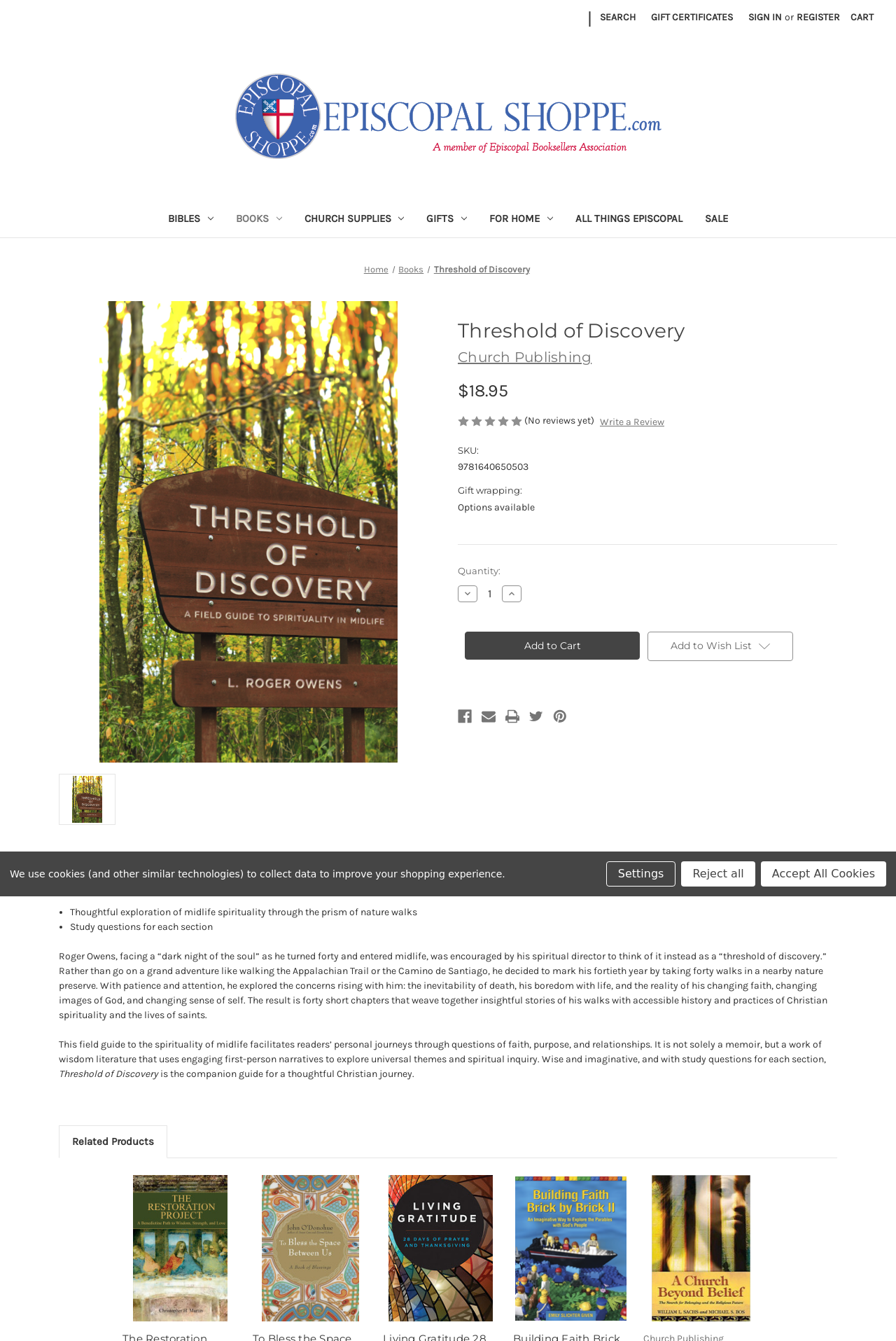Generate the main heading text from the webpage.

Threshold of Discovery